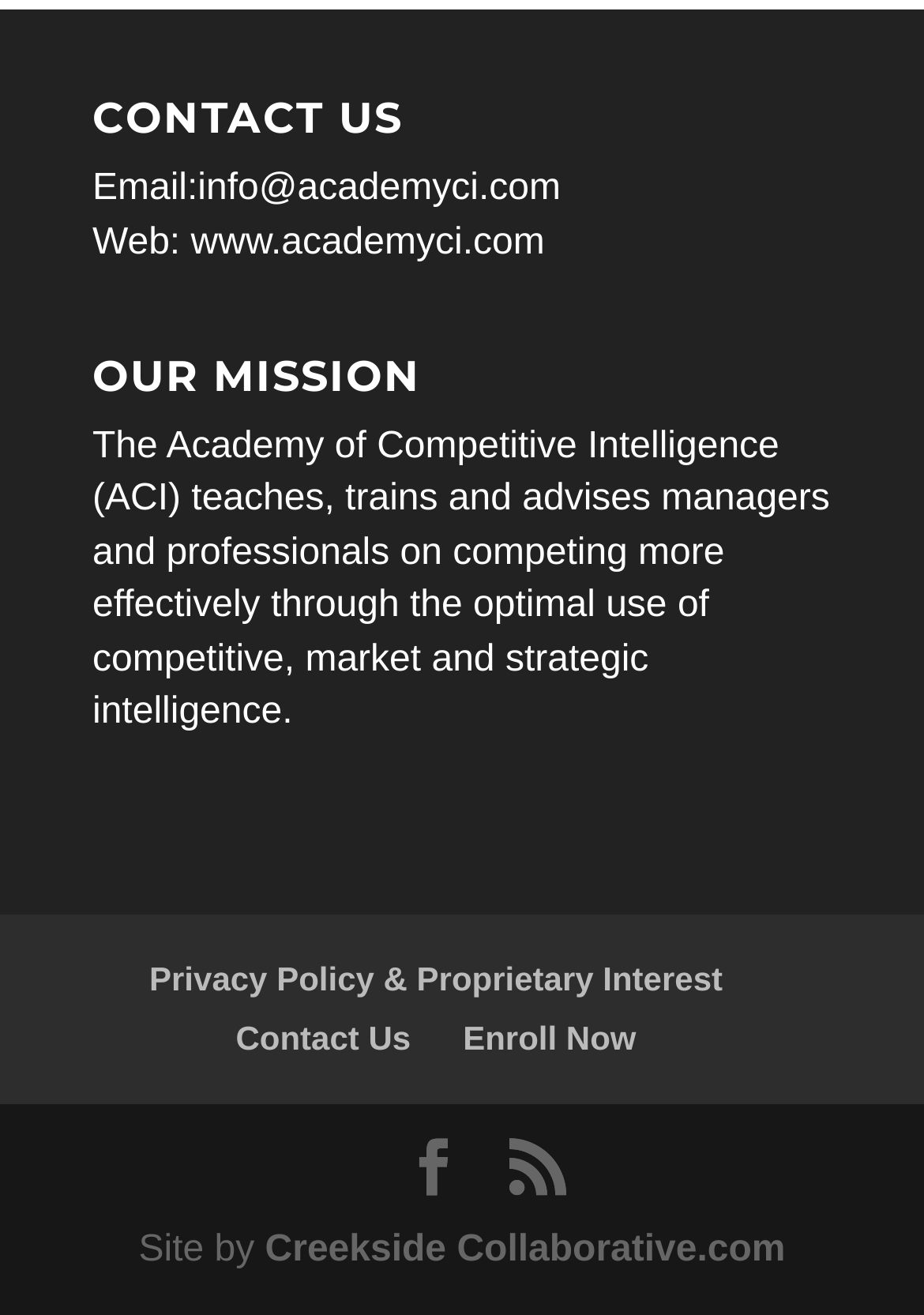Find the bounding box coordinates of the element I should click to carry out the following instruction: "Visit the website".

[0.206, 0.169, 0.589, 0.2]